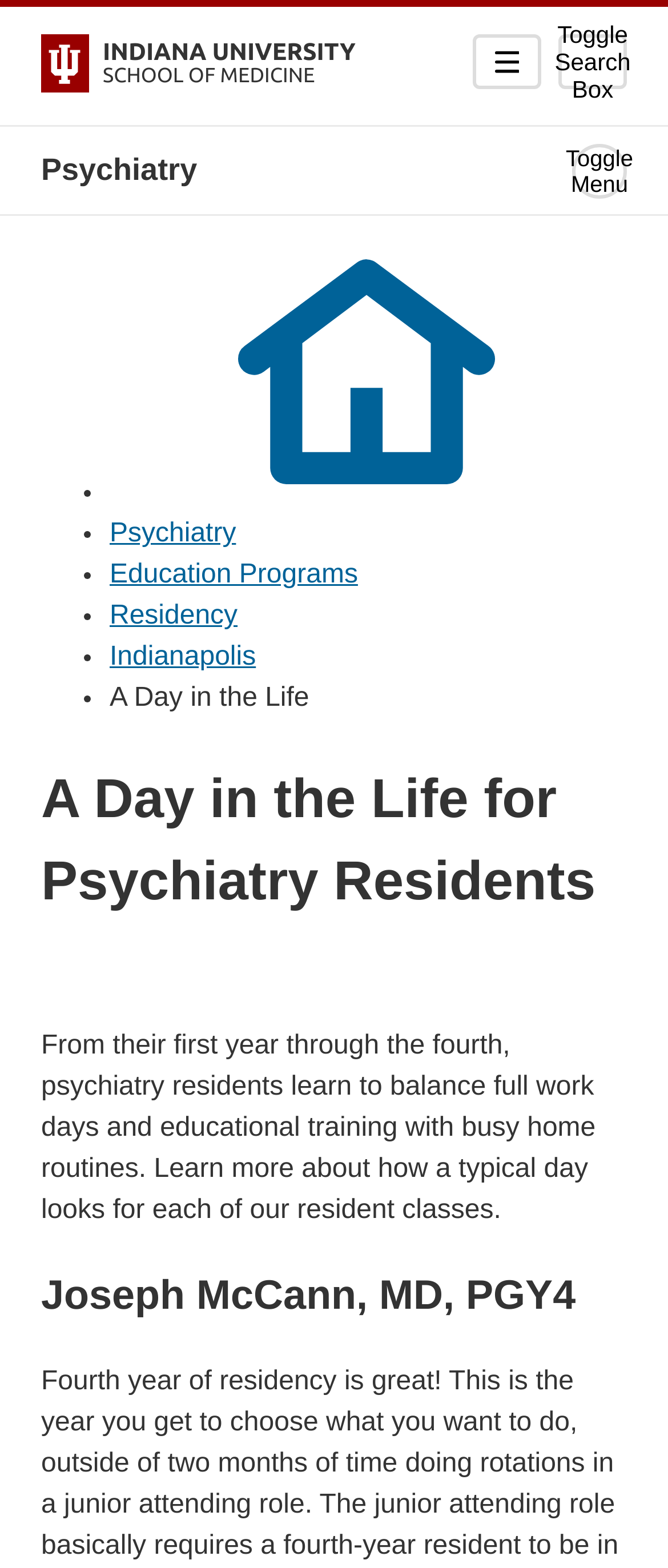Analyze the image and answer the question with as much detail as possible: 
How many years of training do psychiatry residents undergo?

I determined the answer by reading the text 'From their first year through the fourth, psychiatry residents learn to balance full work days and educational training with busy home routines.' which implies that the training period lasts for four years.